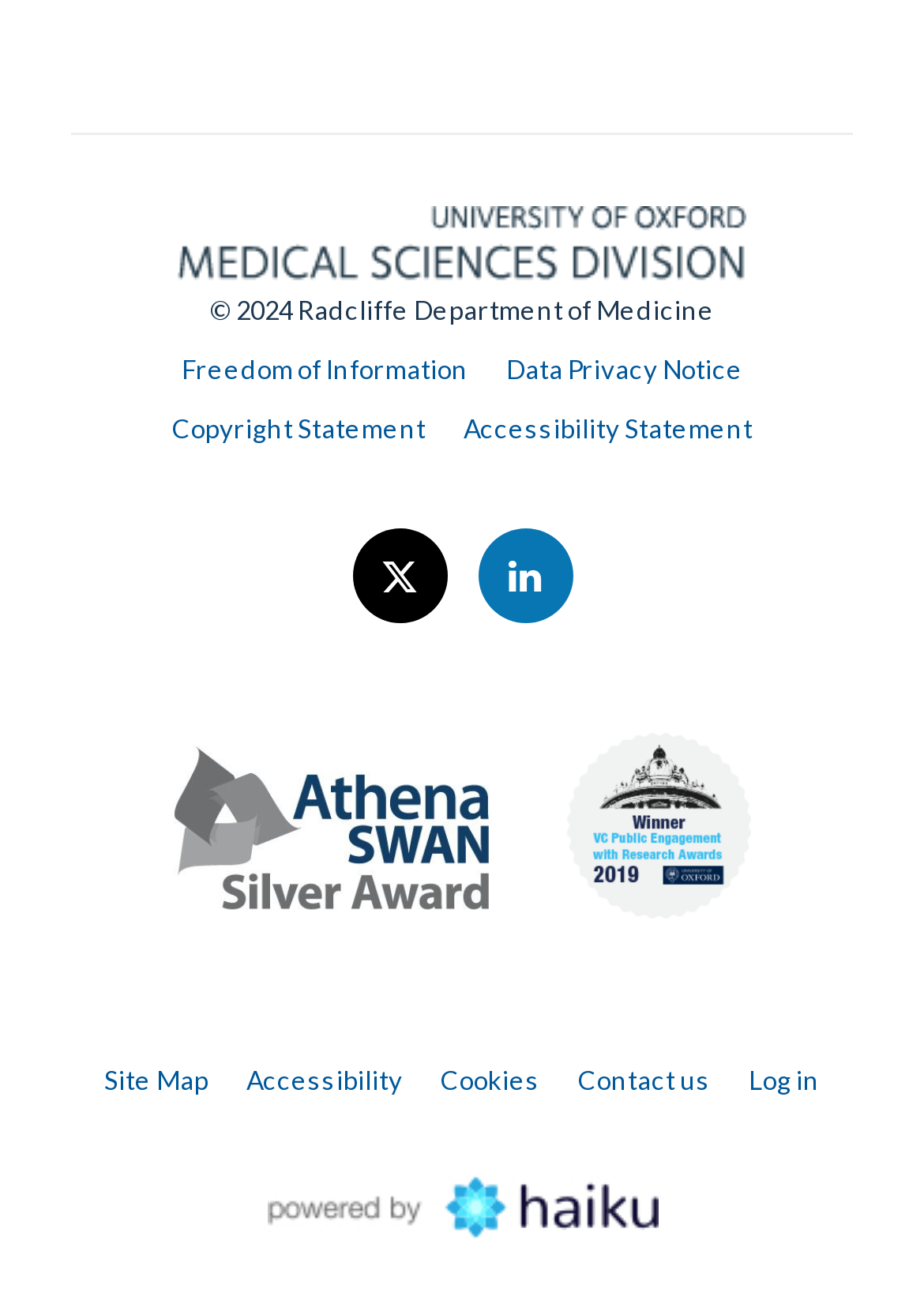Locate the bounding box coordinates of the clickable part needed for the task: "Browse the Astrophysics Source Code Library".

None